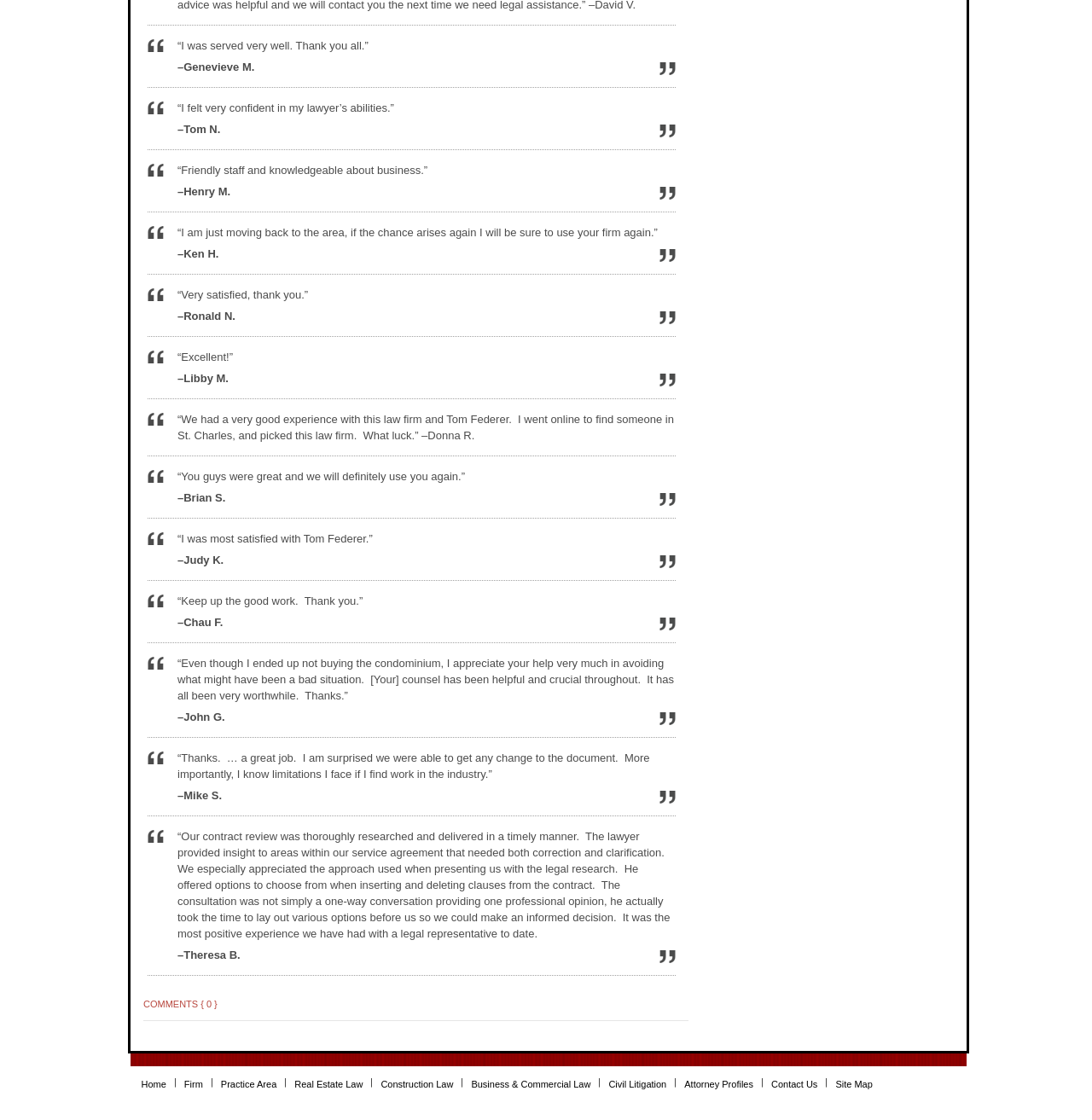Locate the bounding box coordinates of the region to be clicked to comply with the following instruction: "Click on Home". The coordinates must be four float numbers between 0 and 1, in the form [left, top, right, bottom].

[0.129, 0.961, 0.152, 0.975]